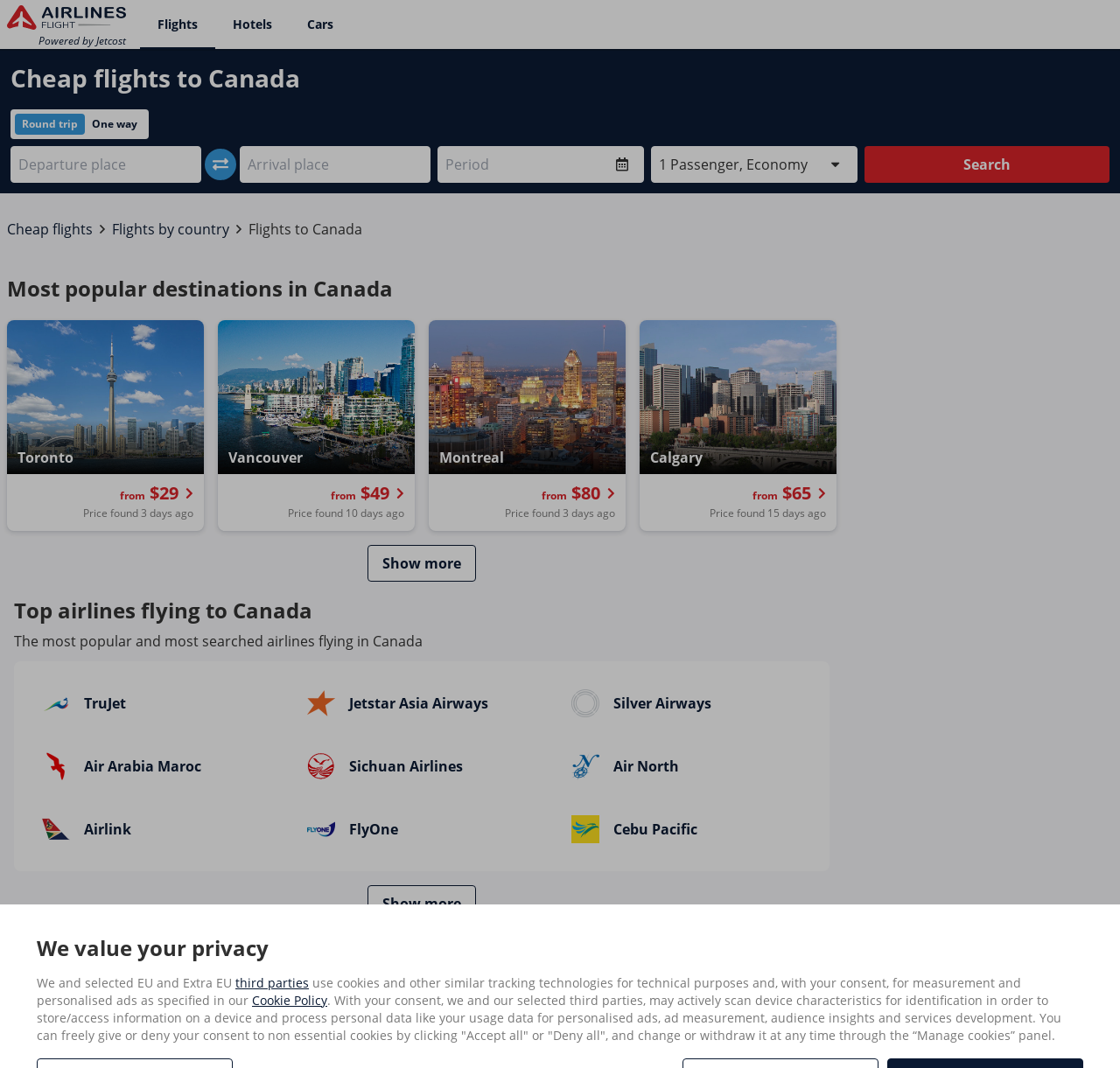Given the description of a UI element: "Cheap flights", identify the bounding box coordinates of the matching element in the webpage screenshot.

[0.006, 0.206, 0.086, 0.223]